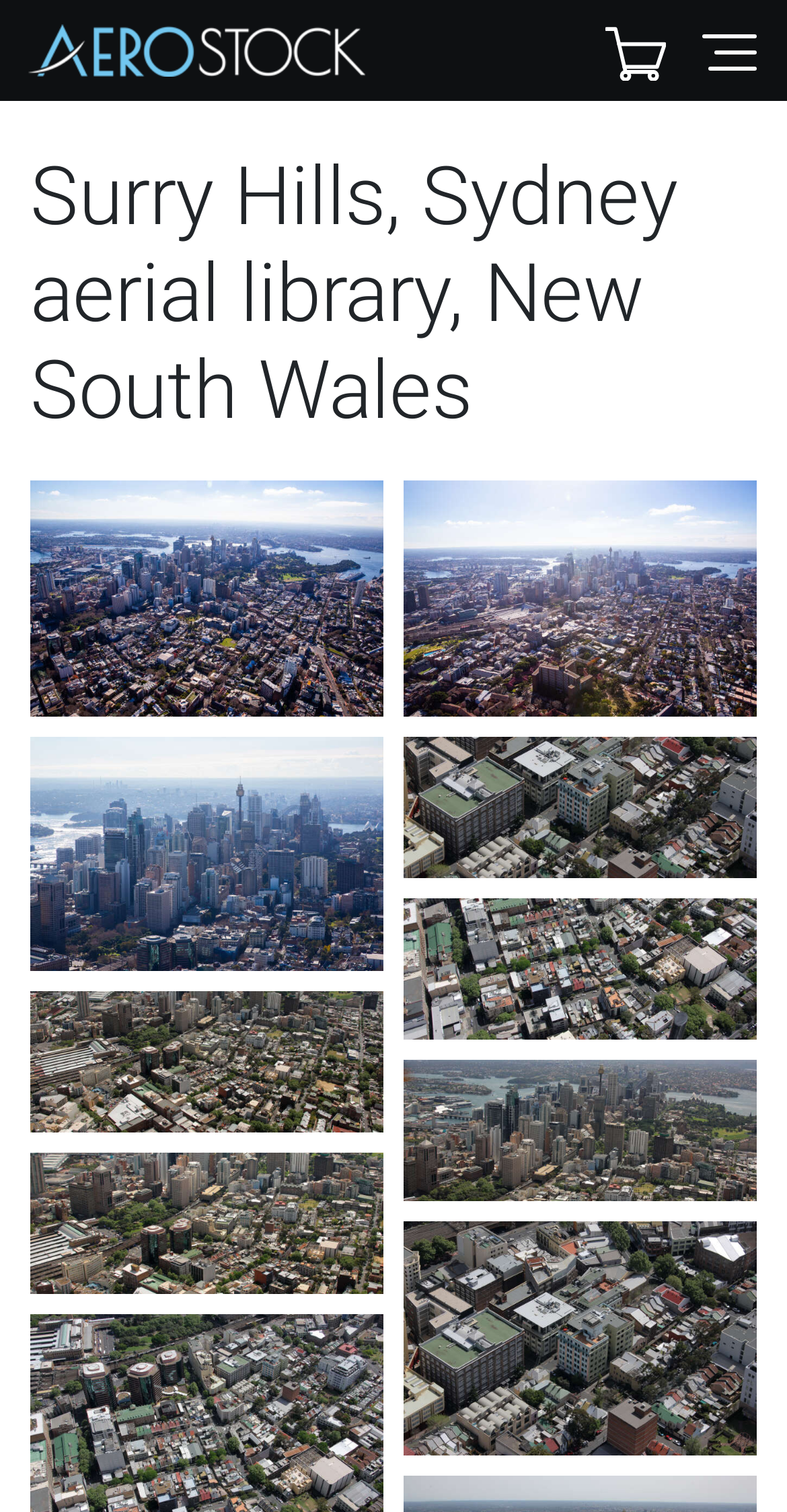What is the position of the 'Cart' link?
Use the information from the screenshot to give a comprehensive response to the question.

I checked the bounding box coordinates of the 'Cart' link, which are [0.769, 0.0, 0.846, 0.067]. The y1 coordinate is 0.0, which means it is at the top of the webpage. The x1 coordinate is 0.769, which means it is at the right side of the webpage.